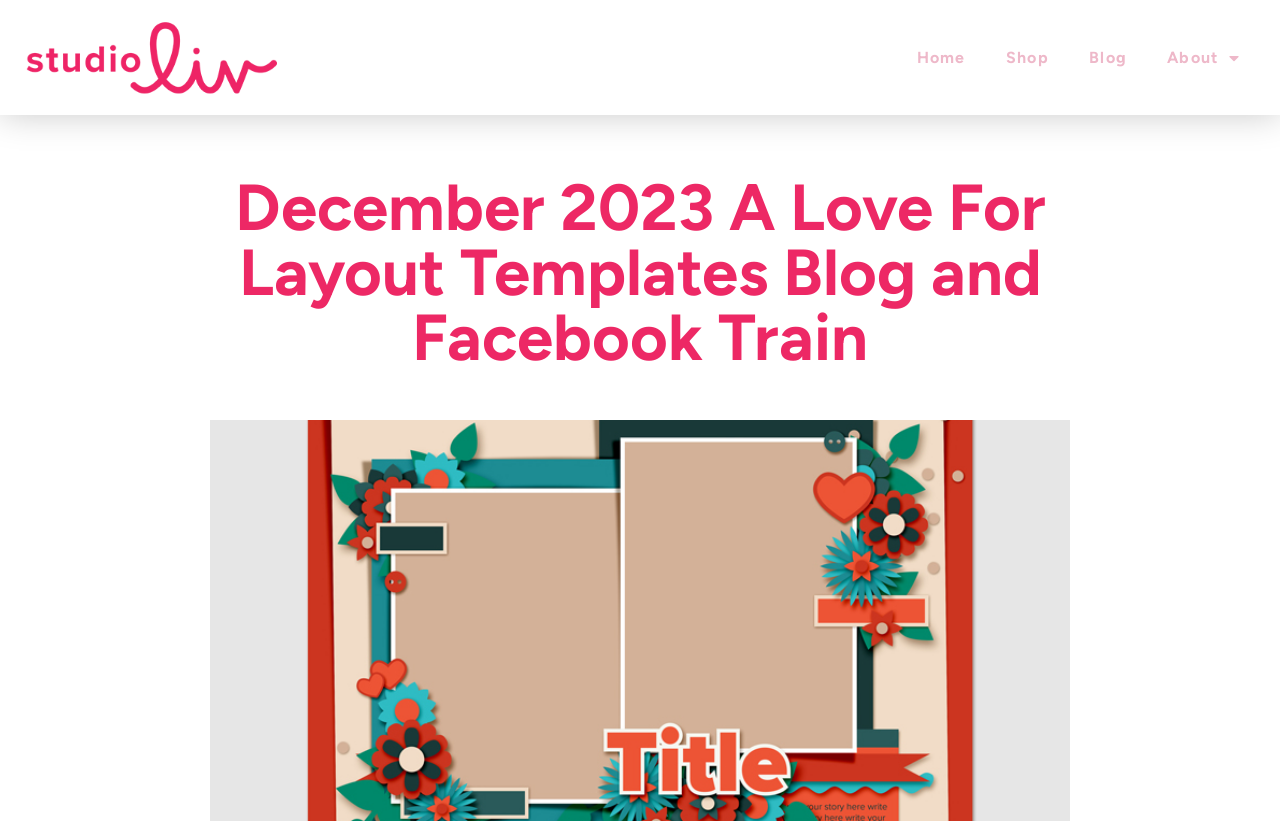Give a one-word or short phrase answer to the question: 
What is the theme of the blog post?

Layout Templates